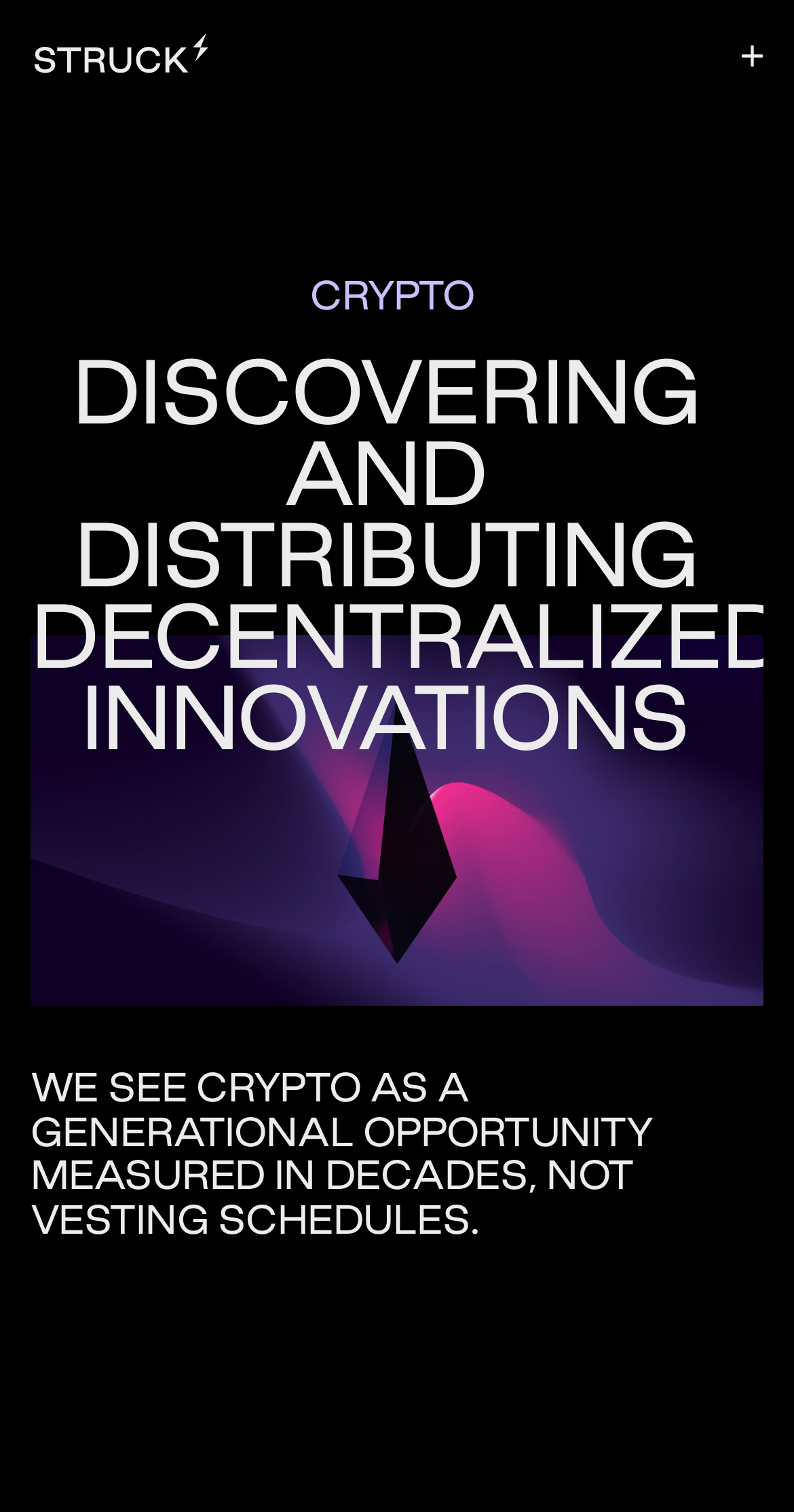Refer to the image and provide an in-depth answer to the question:
What is the name of the company?

The name of the company can be found in the top-left corner of the webpage, where it says 'STRUCK CAPITAL' in a link element.